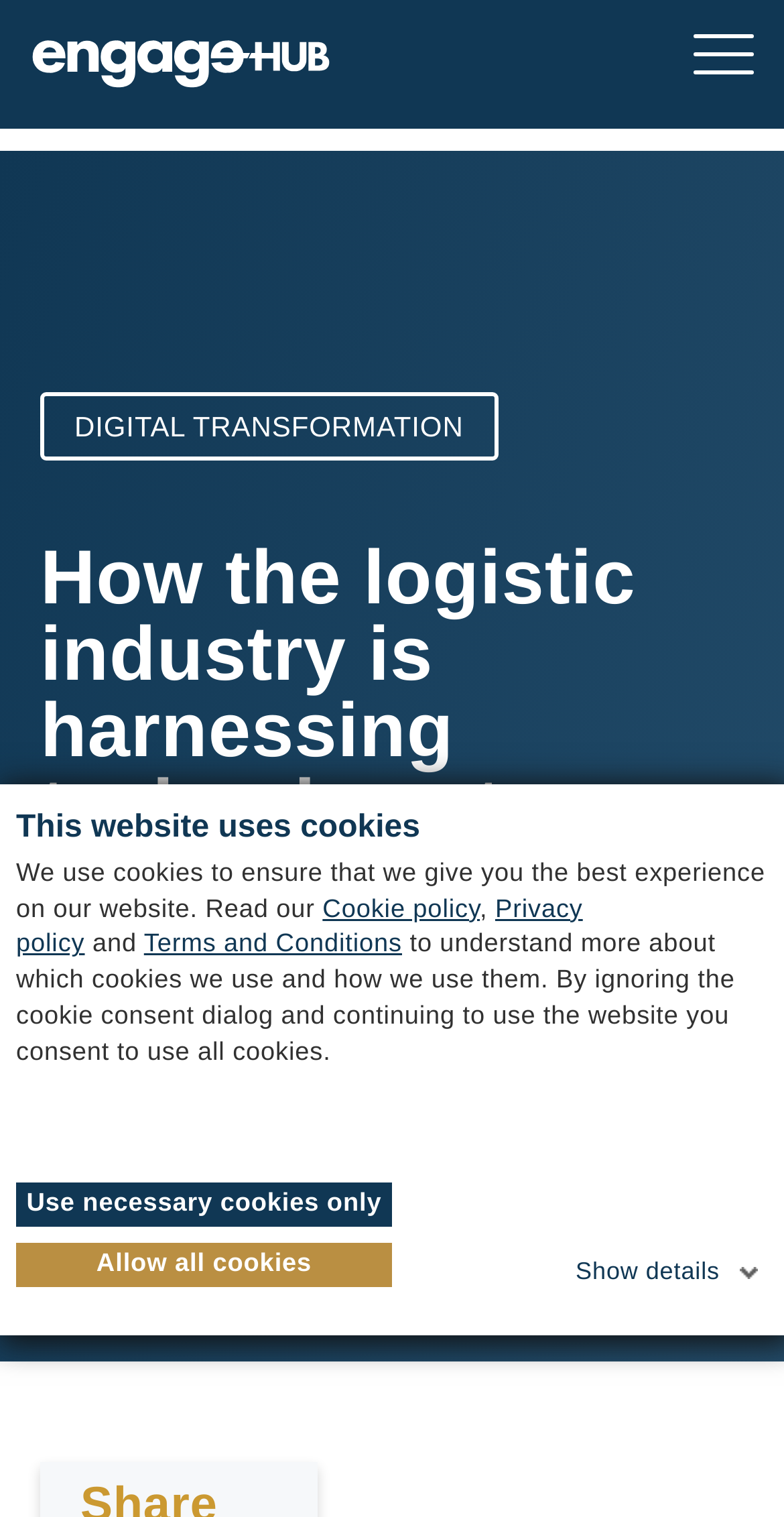What is the purpose of the website according to the cookie policy?
Using the image as a reference, answer with just one word or a short phrase.

to give the best experience